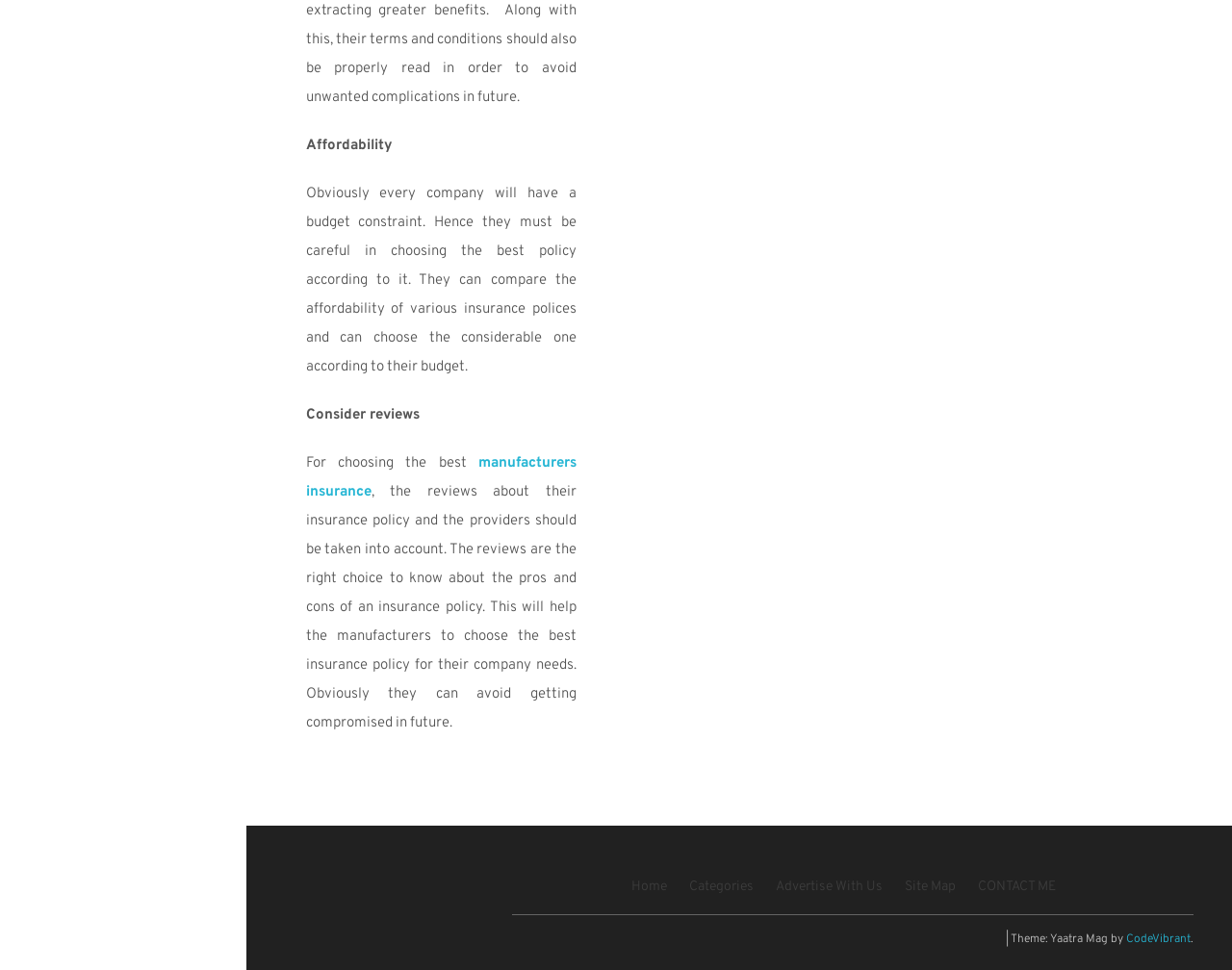Please find the bounding box coordinates of the element's region to be clicked to carry out this instruction: "Read about 'Affordability'".

[0.248, 0.141, 0.318, 0.16]